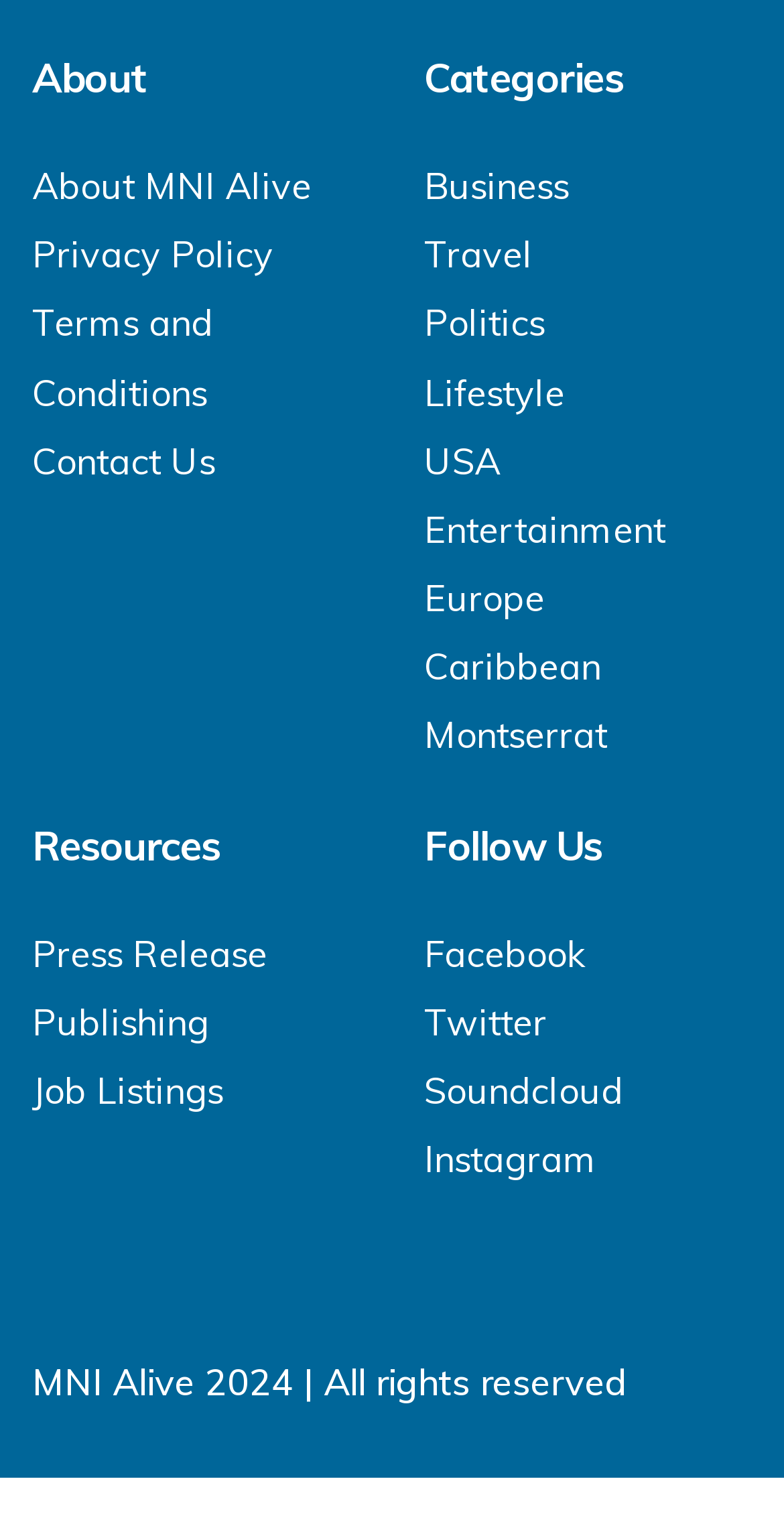Can you give a detailed response to the following question using the information from the image? How many links are there under 'About'?

I counted the number of links under the 'About' heading and found four links: 'About MNI Alive', 'Privacy Policy', 'Terms and Conditions', and 'Contact Us'.